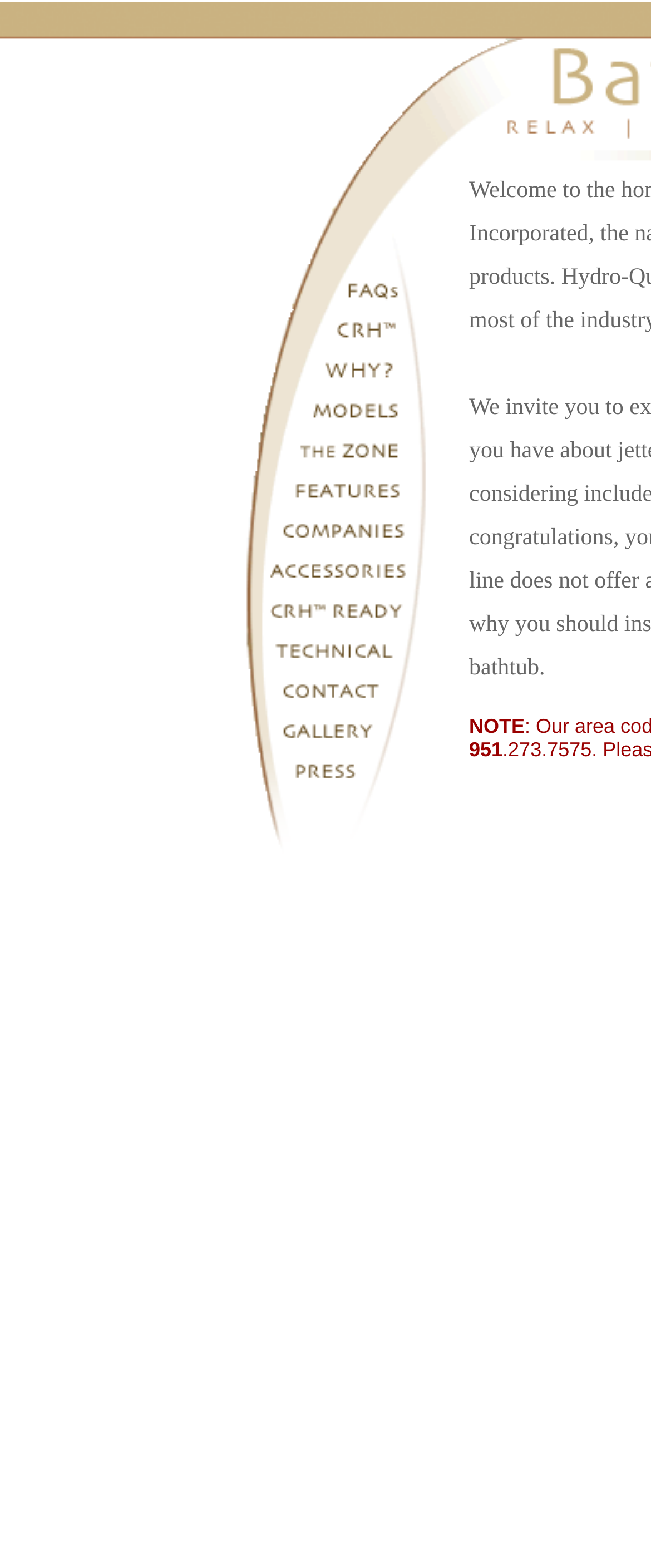Please indicate the bounding box coordinates for the clickable area to complete the following task: "click the top left logo". The coordinates should be specified as four float numbers between 0 and 1, i.e., [left, top, right, bottom].

[0.0, 0.0, 0.679, 0.001]